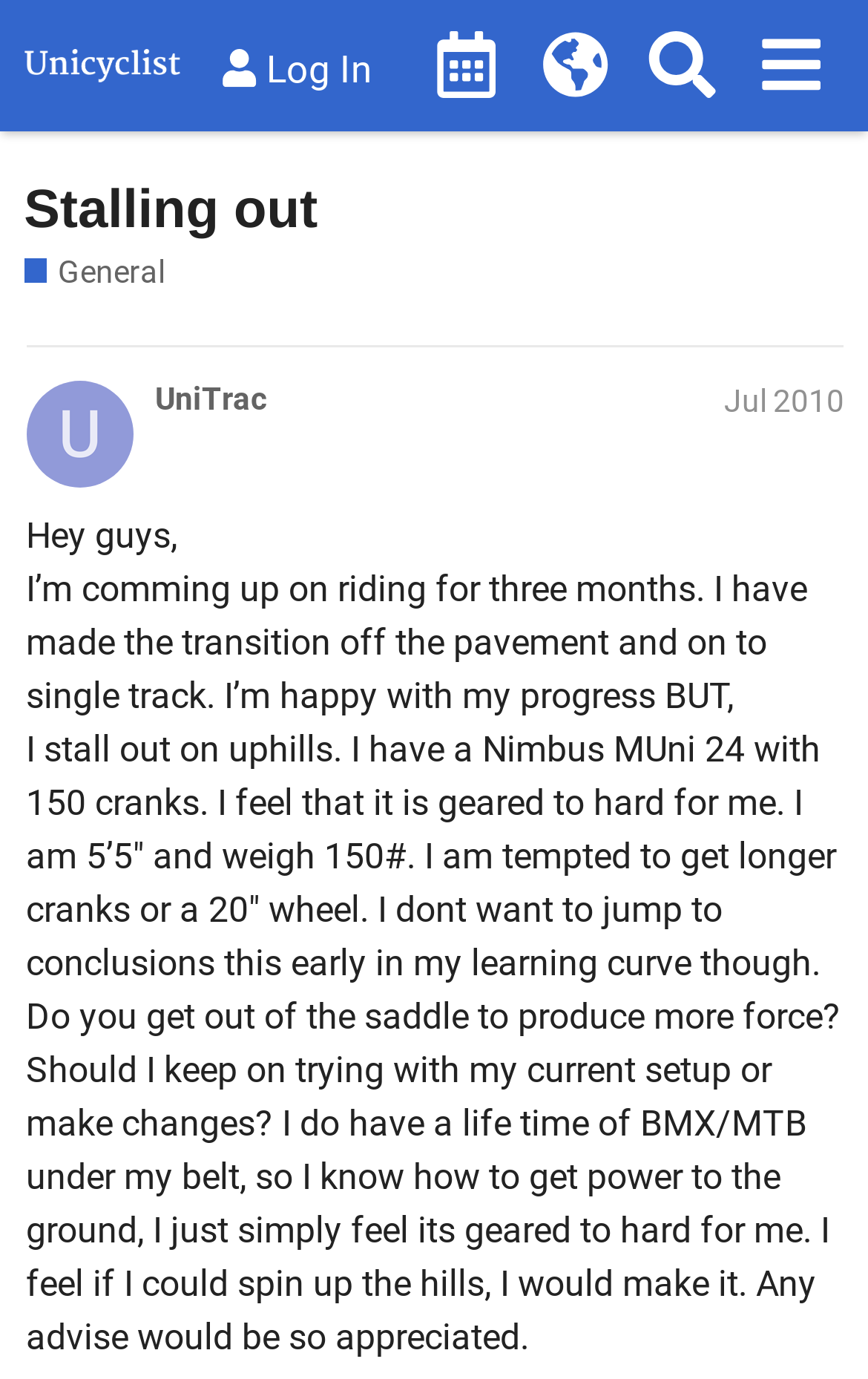What is the author's background in terms of cycling experience?
Answer the question with a single word or phrase, referring to the image.

BMX/MTB